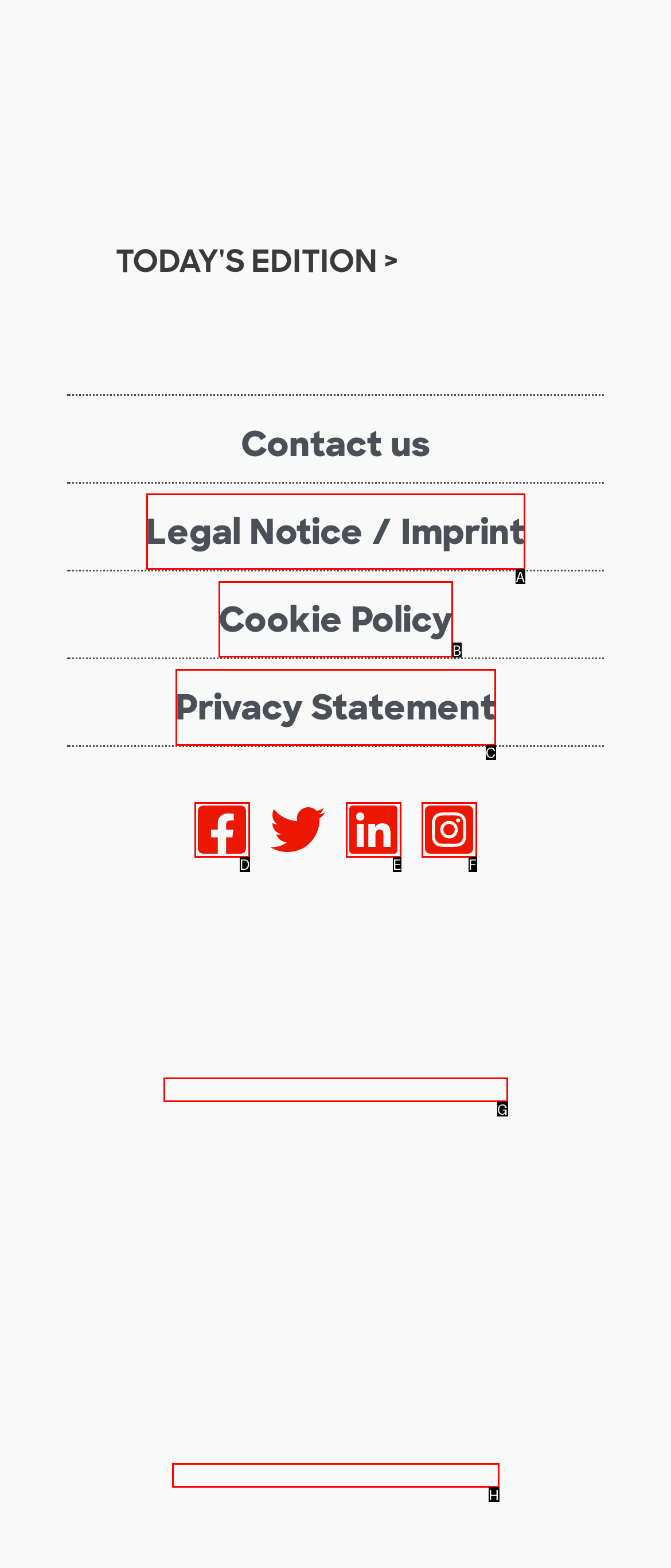Choose the HTML element that best fits the description: Legal Notice / Imprint. Answer with the option's letter directly.

A